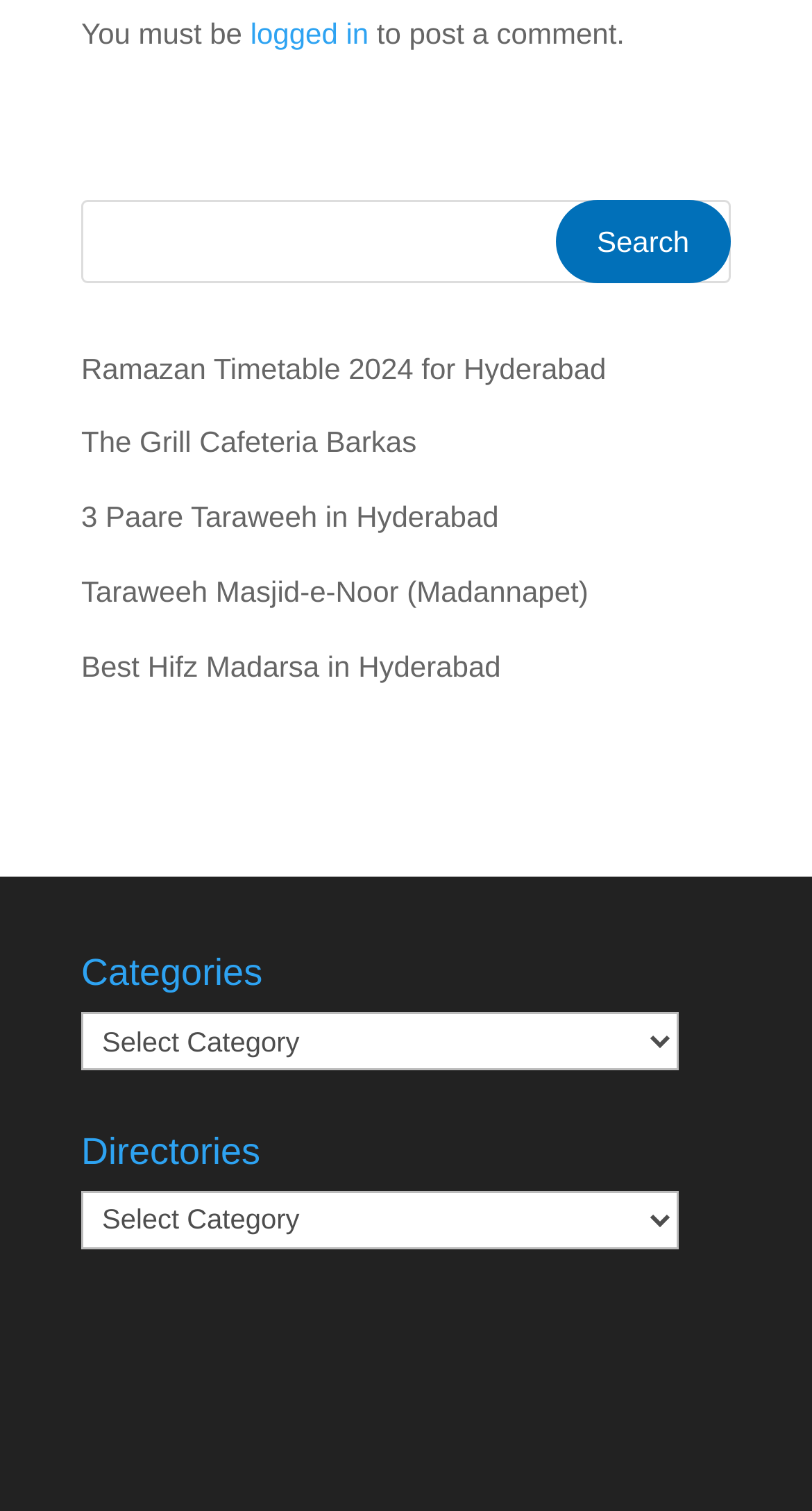Please determine the bounding box coordinates of the element's region to click in order to carry out the following instruction: "Click on the Search button". The coordinates should be four float numbers between 0 and 1, i.e., [left, top, right, bottom].

[0.684, 0.132, 0.9, 0.187]